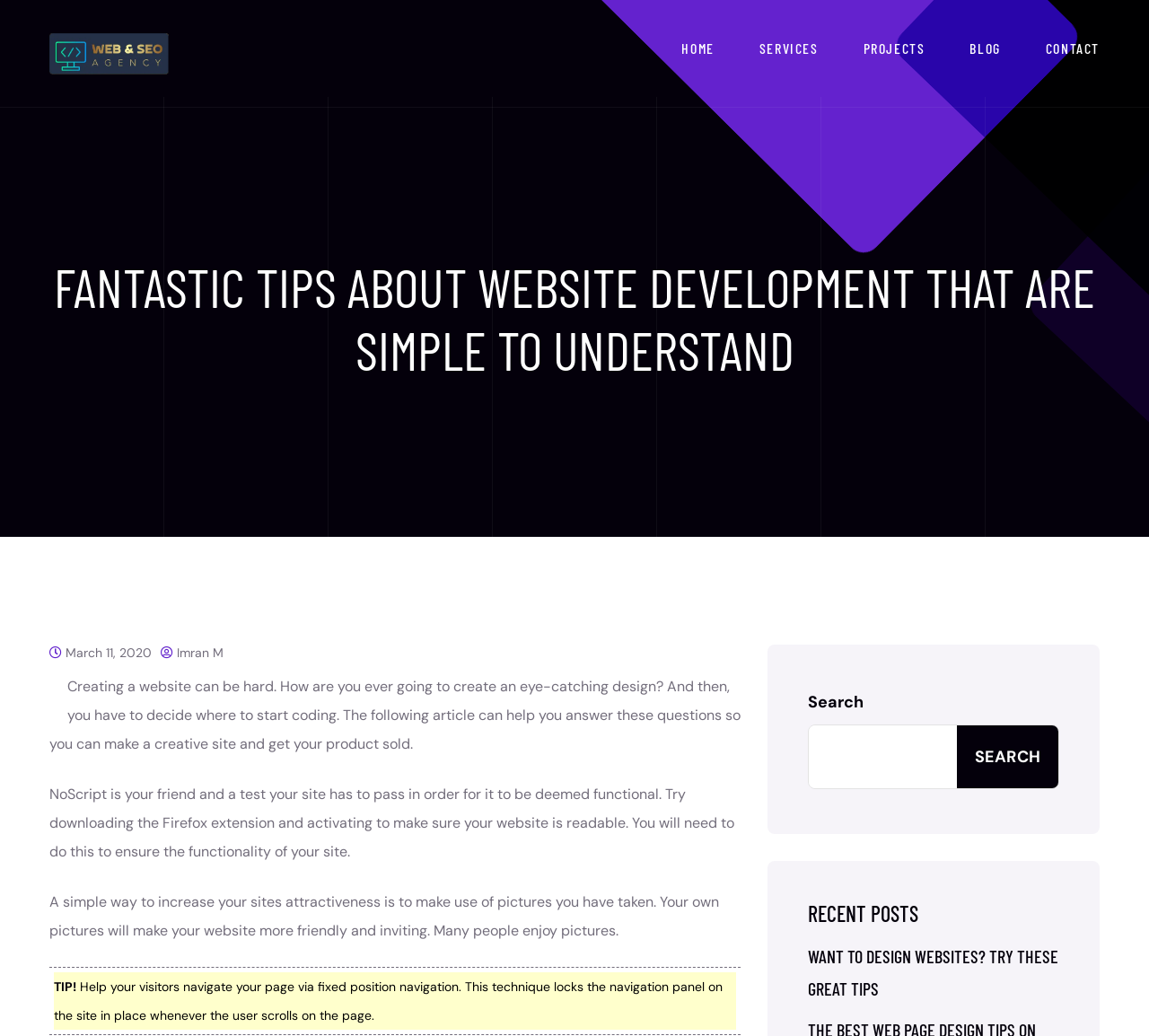Answer the following in one word or a short phrase: 
What is the name of the agency?

Web And SEO Agency